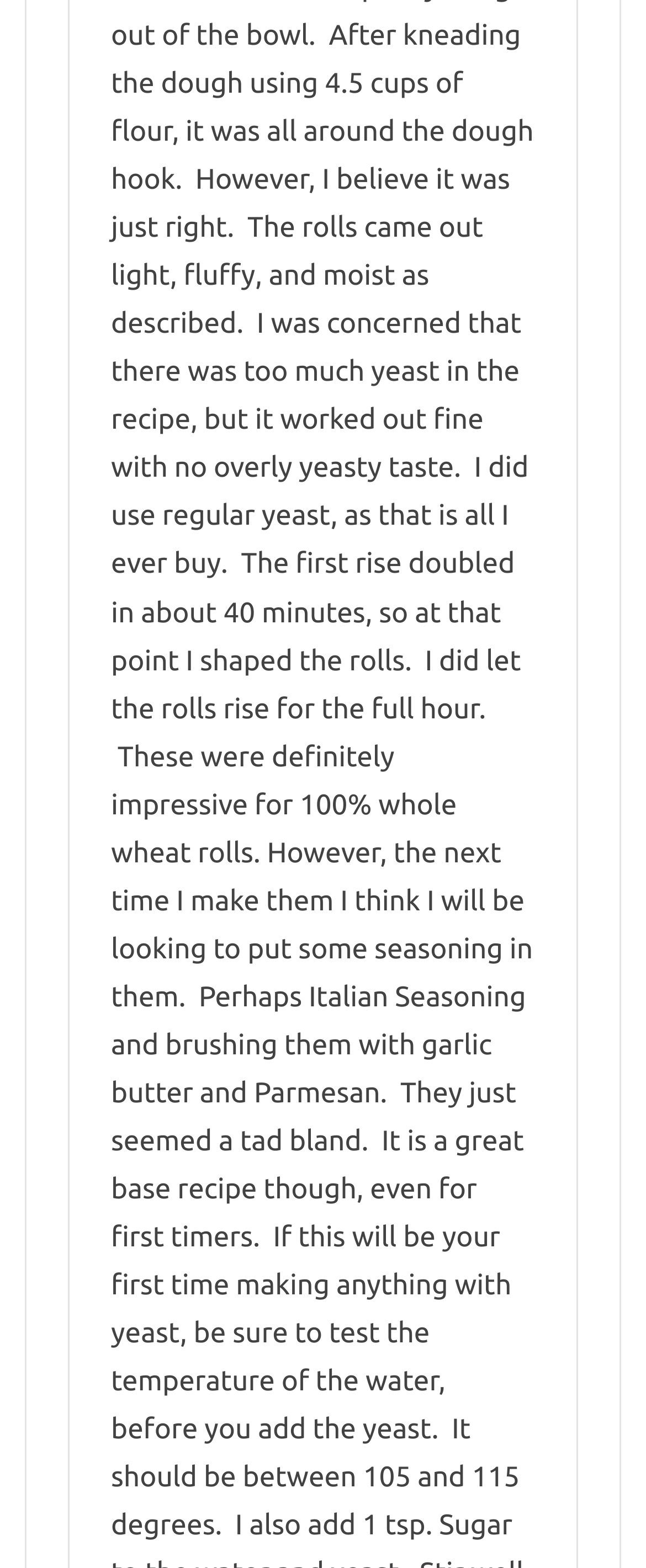Extract the bounding box coordinates of the UI element described by: "Purr". The coordinates should include four float numbers ranging from 0 to 1, e.g., [left, top, right, bottom].

[0.841, 0.841, 0.893, 0.854]